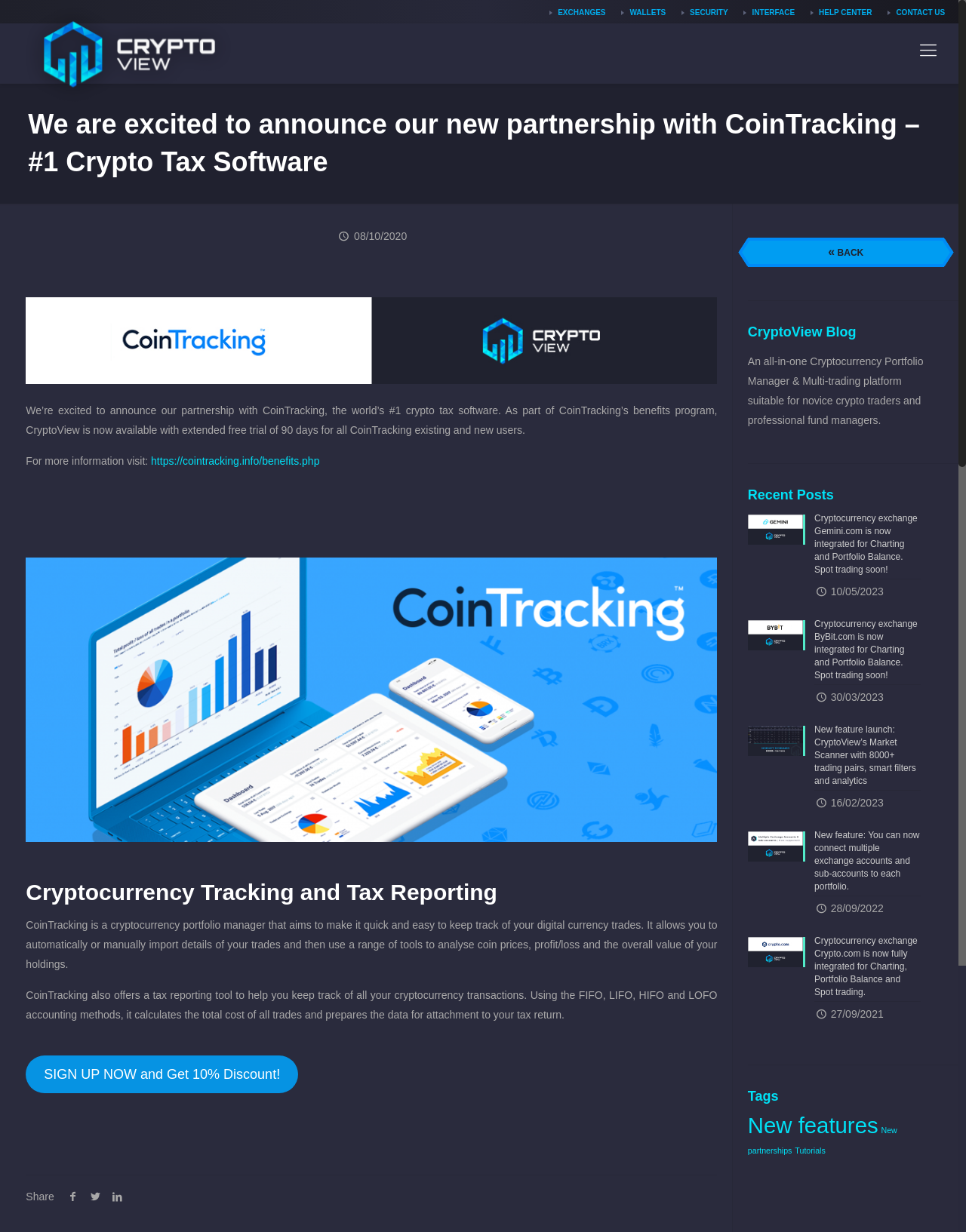Please determine the bounding box coordinates of the area that needs to be clicked to complete this task: 'View the article about MSU and GSV joining hands for Vadodara’s development'. The coordinates must be four float numbers between 0 and 1, formatted as [left, top, right, bottom].

None